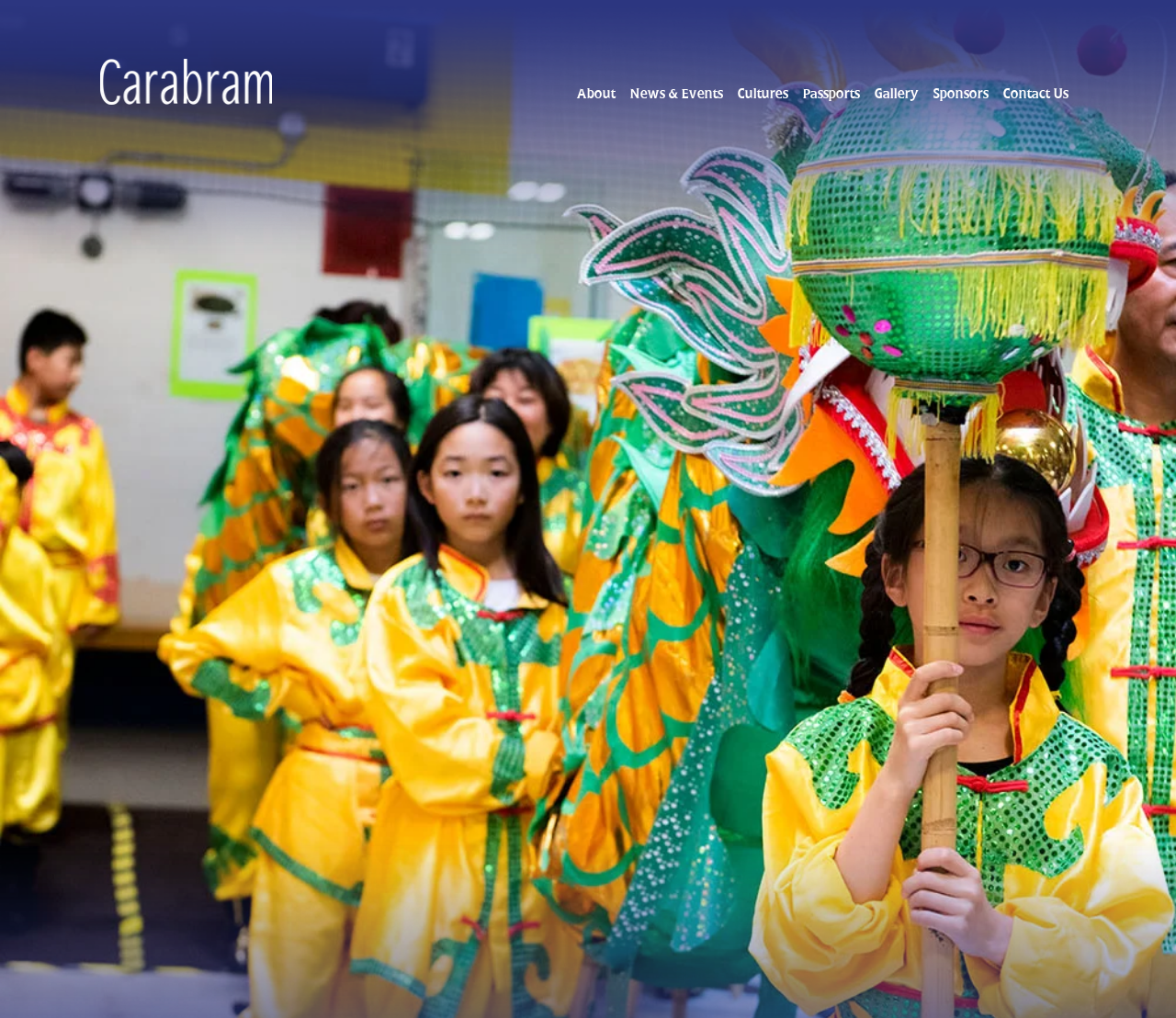What is the first link in the navigation?
Using the details shown in the screenshot, provide a comprehensive answer to the question.

I looked at the navigation links under the 'Site' element and found that the first link is 'About'.